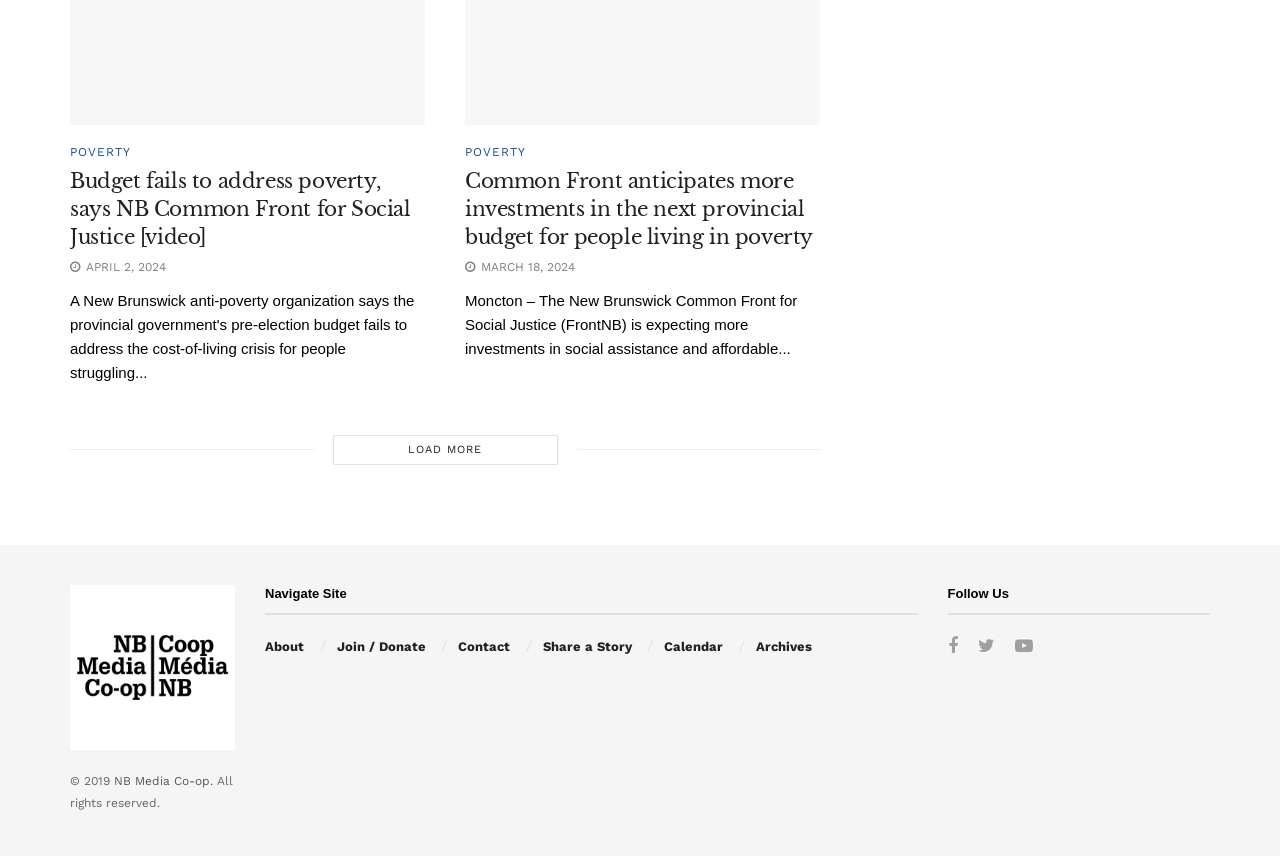What is the date of the second article?
Examine the image and give a concise answer in one word or a short phrase.

March 18, 2024